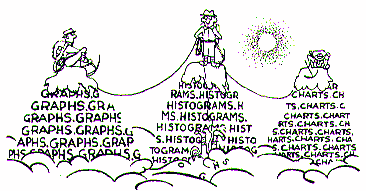Illustrate the scene in the image with a detailed description.

The image features a whimsical and creative illustration that captures the concept of educational visualization through graphing and charting. At the forefront, three characters are depicted standing on stylized hills made up of repeated words like "graphs," "charts," and "histograms," implying a playful engagement with statistical concepts. 

On the left, a figure appears to be adjusting or manipulating the data represented by the hill of words, suggesting a hands-on approach to understanding graphs. In the center, another character, poised and thoughtful, seems to oversee the gathering or interpretation of this data, embodying the role of an educator or researcher. 

To the right, a third character stands beneath a bright sun, perhaps indicating enlightenment or clarity achieved through the use of graphs and historical data visualizations. The overall design combines elements of humor and education, making it an effective tool for communicating the importance and creativity involved in learning about data analysis and visualization. The mixture of characters and textual elements cleverly emphasizes the foundational tools in mathematics and statistics.